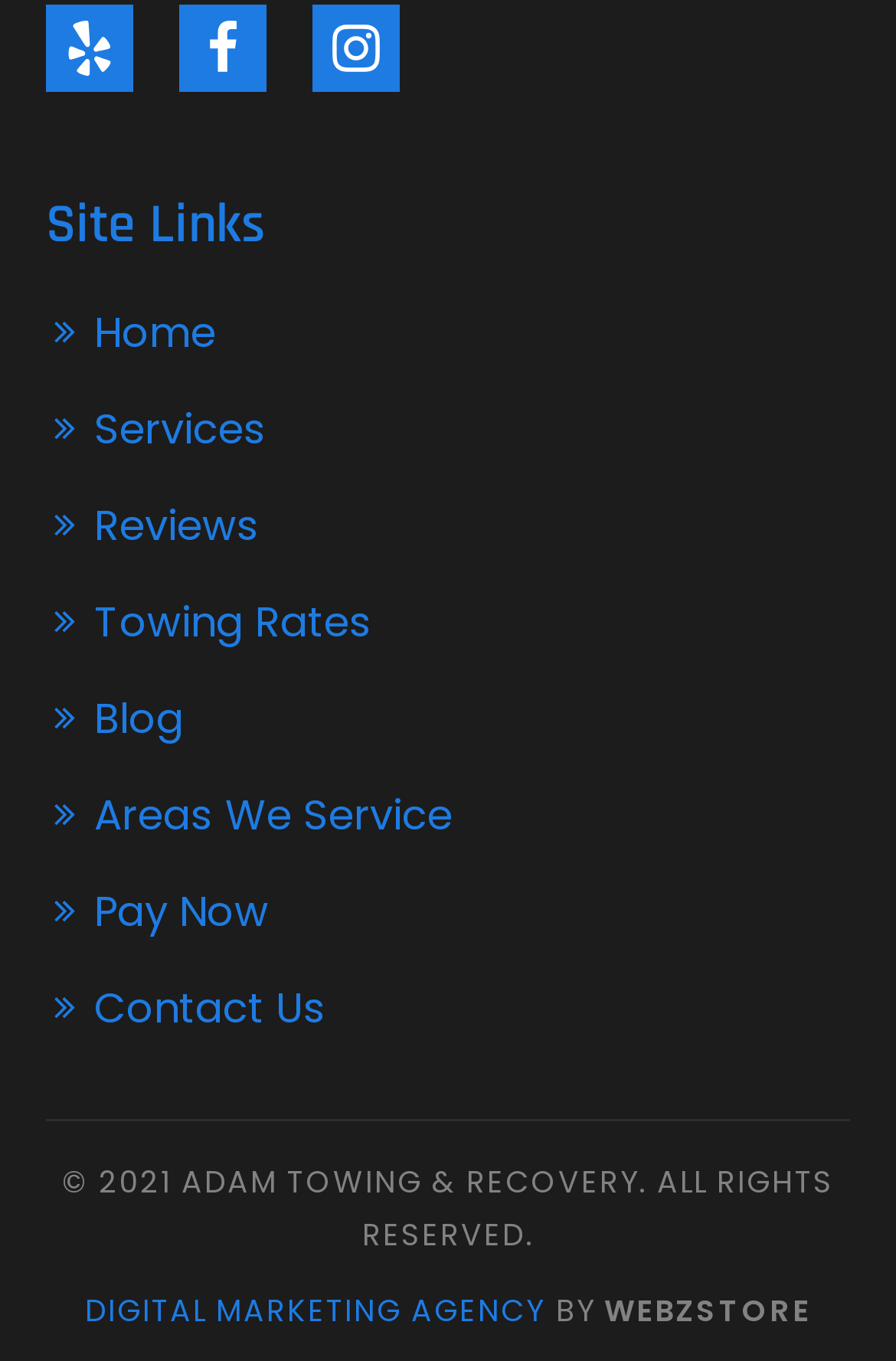Determine the bounding box coordinates for the UI element matching this description: "Reviews".

[0.051, 0.362, 0.29, 0.408]